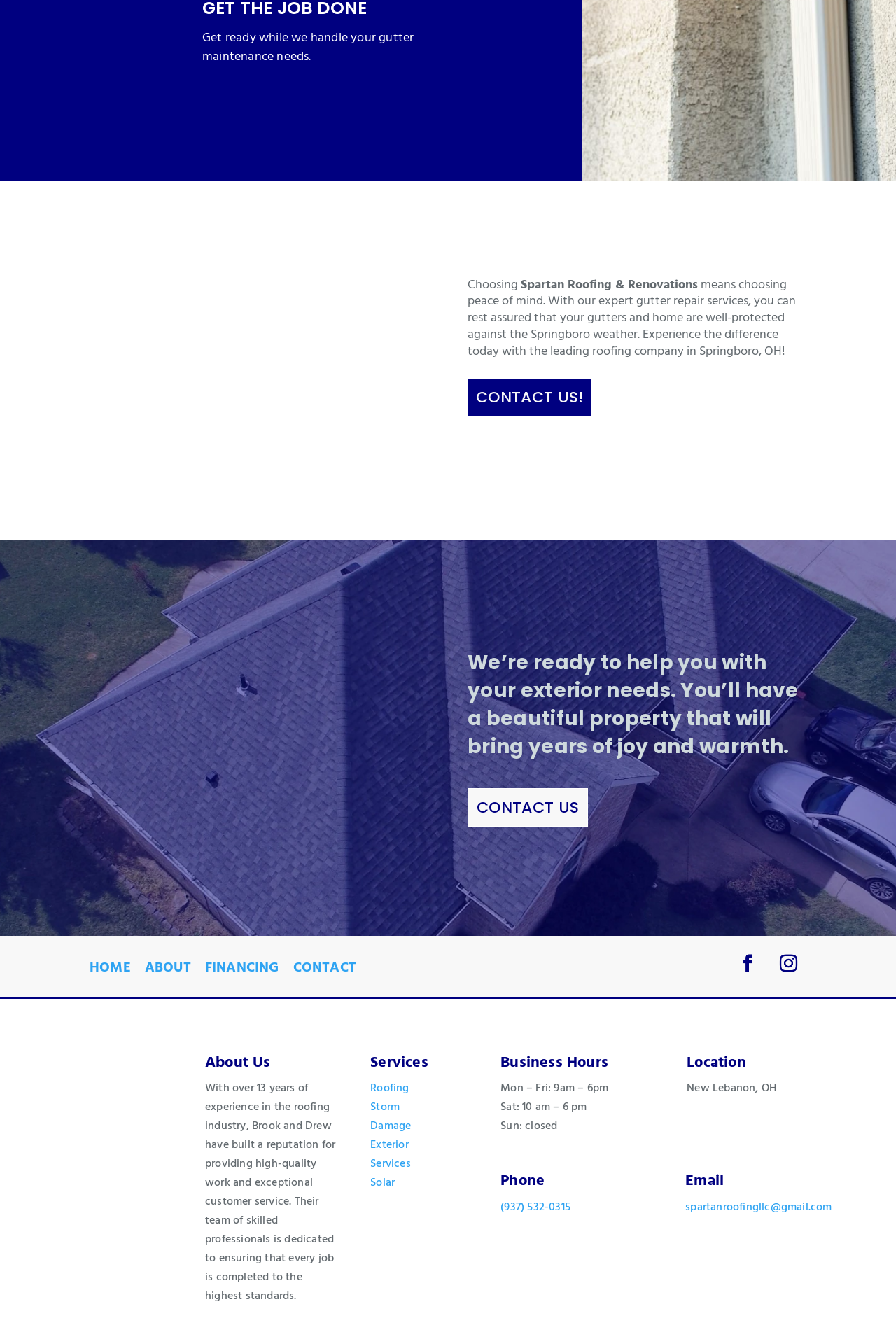Kindly determine the bounding box coordinates of the area that needs to be clicked to fulfill this instruction: "Click the 'HOME' link".

[0.1, 0.717, 0.146, 0.733]